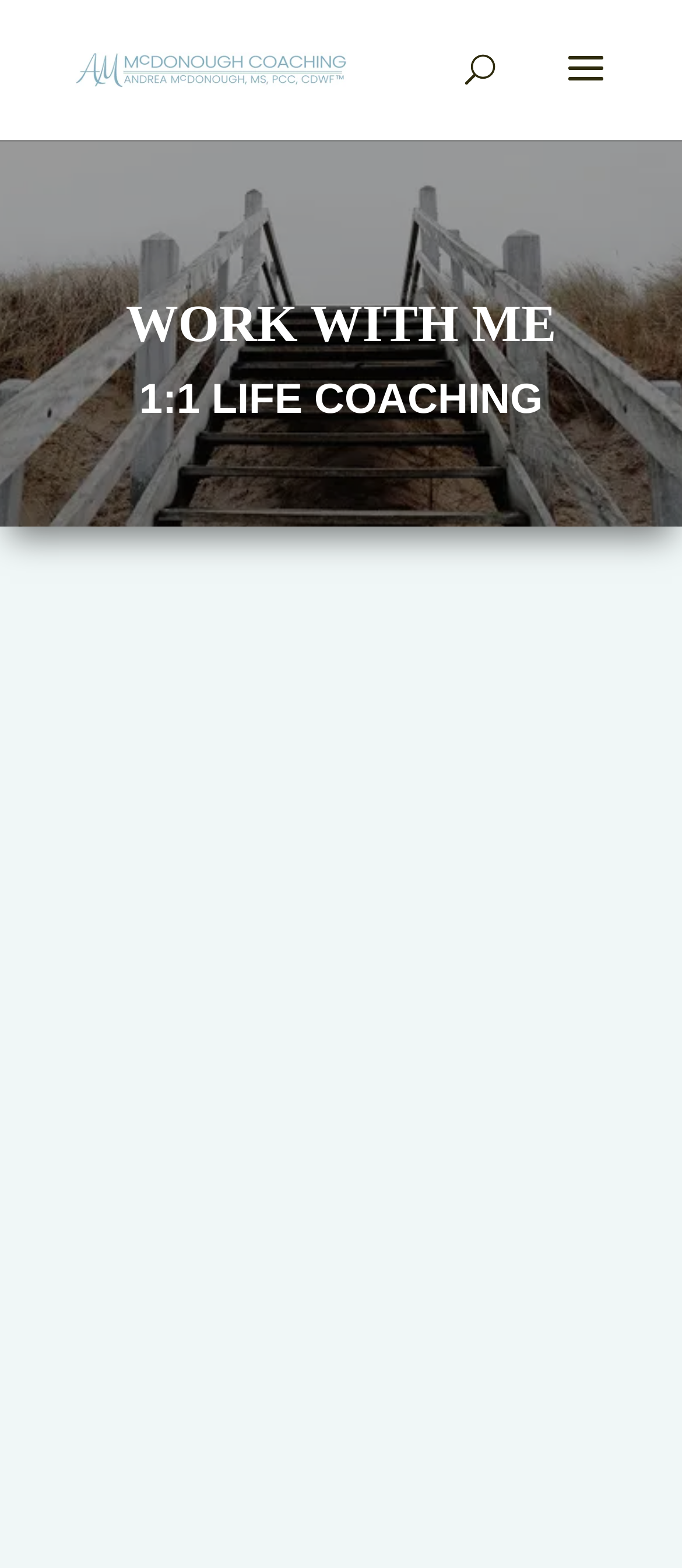Bounding box coordinates are specified in the format (top-left x, top-left y, bottom-right x, bottom-right y). All values are floating point numbers bounded between 0 and 1. Please provide the bounding box coordinate of the region this sentence describes: alt="My Coach Andrea"

[0.111, 0.035, 0.511, 0.054]